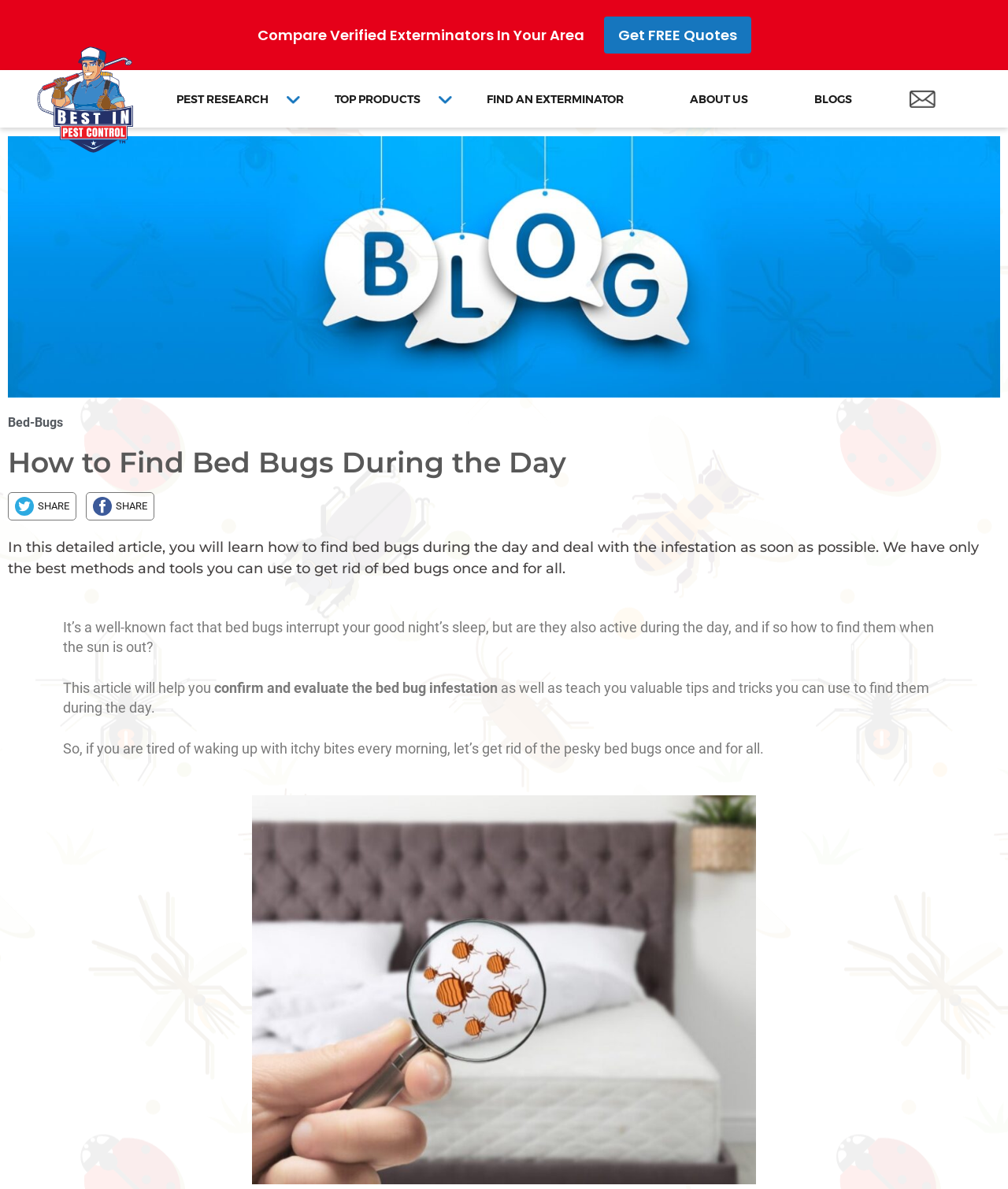Please answer the following question using a single word or phrase: 
What is the purpose of this article?

Find bed bugs during the day